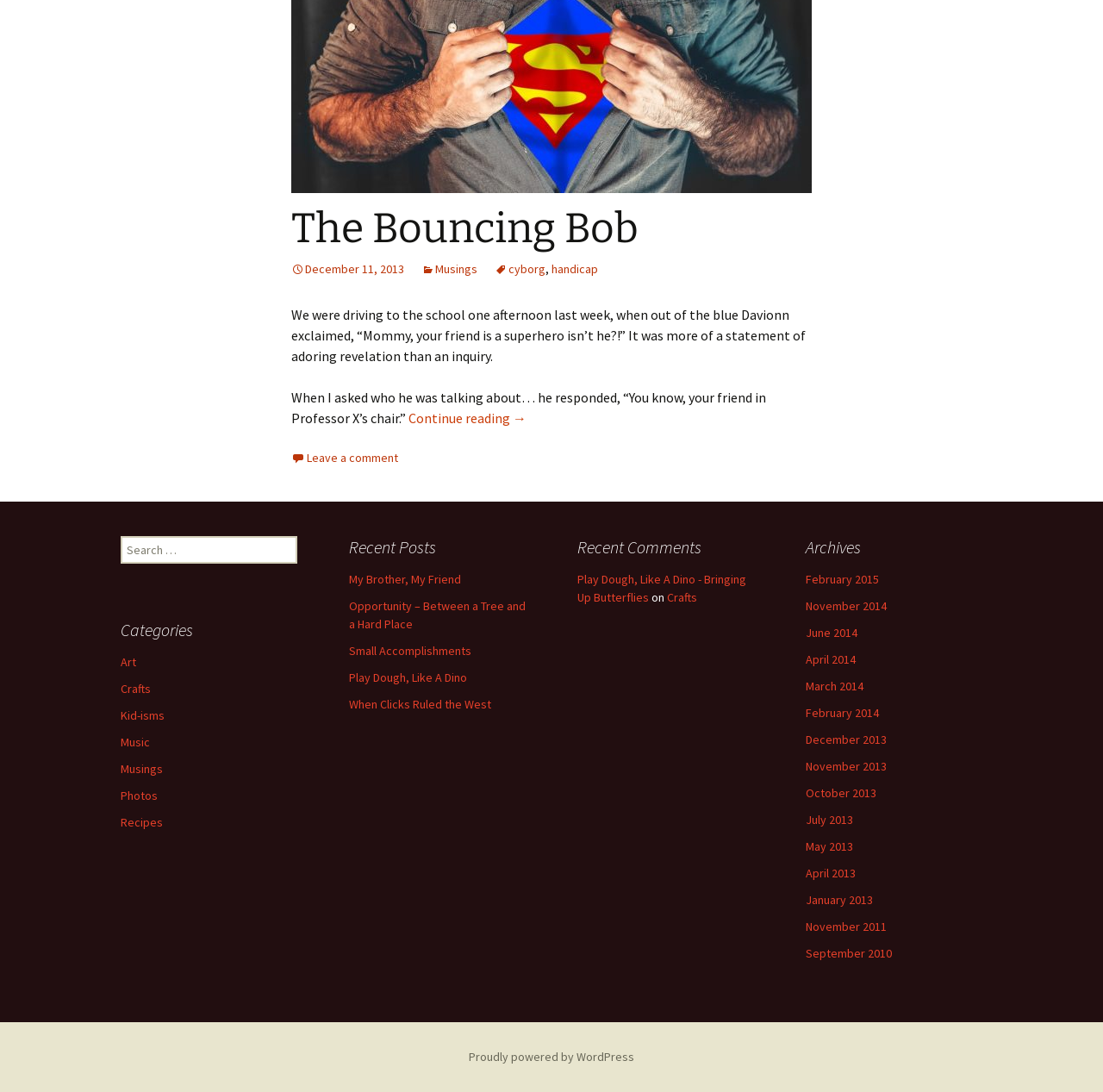Bounding box coordinates are specified in the format (top-left x, top-left y, bottom-right x, bottom-right y). All values are floating point numbers bounded between 0 and 1. Please provide the bounding box coordinate of the region this sentence describes: When Clicks Ruled the West

[0.316, 0.638, 0.445, 0.652]